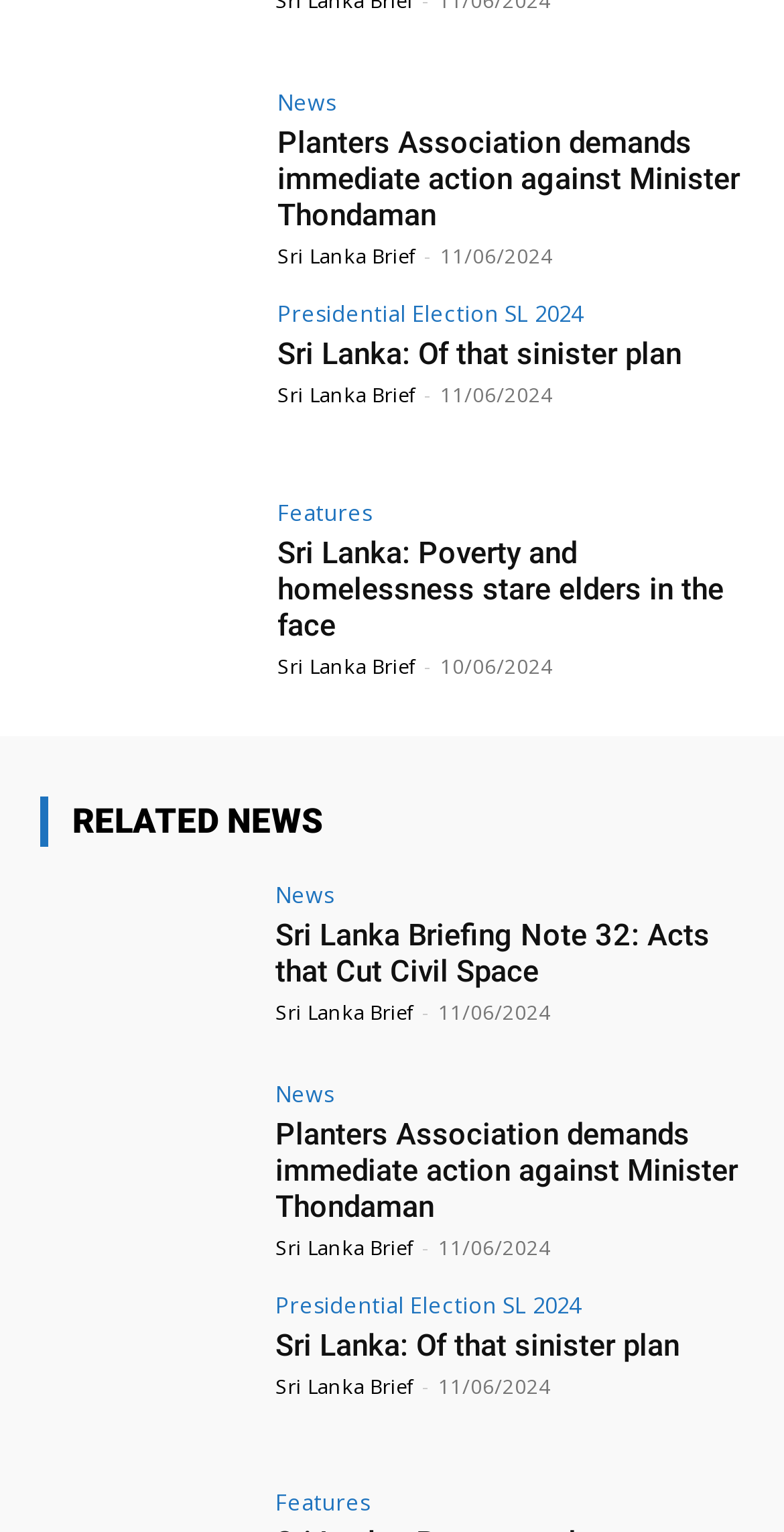What is the date of the article 'Sri Lanka Briefing Note 32: Acts that Cut Civil Space'?
Based on the image, please offer an in-depth response to the question.

I found the date of the article by looking at the time element next to the article title 'Sri Lanka Briefing Note 32: Acts that Cut Civil Space', which is '11/06/2024'.